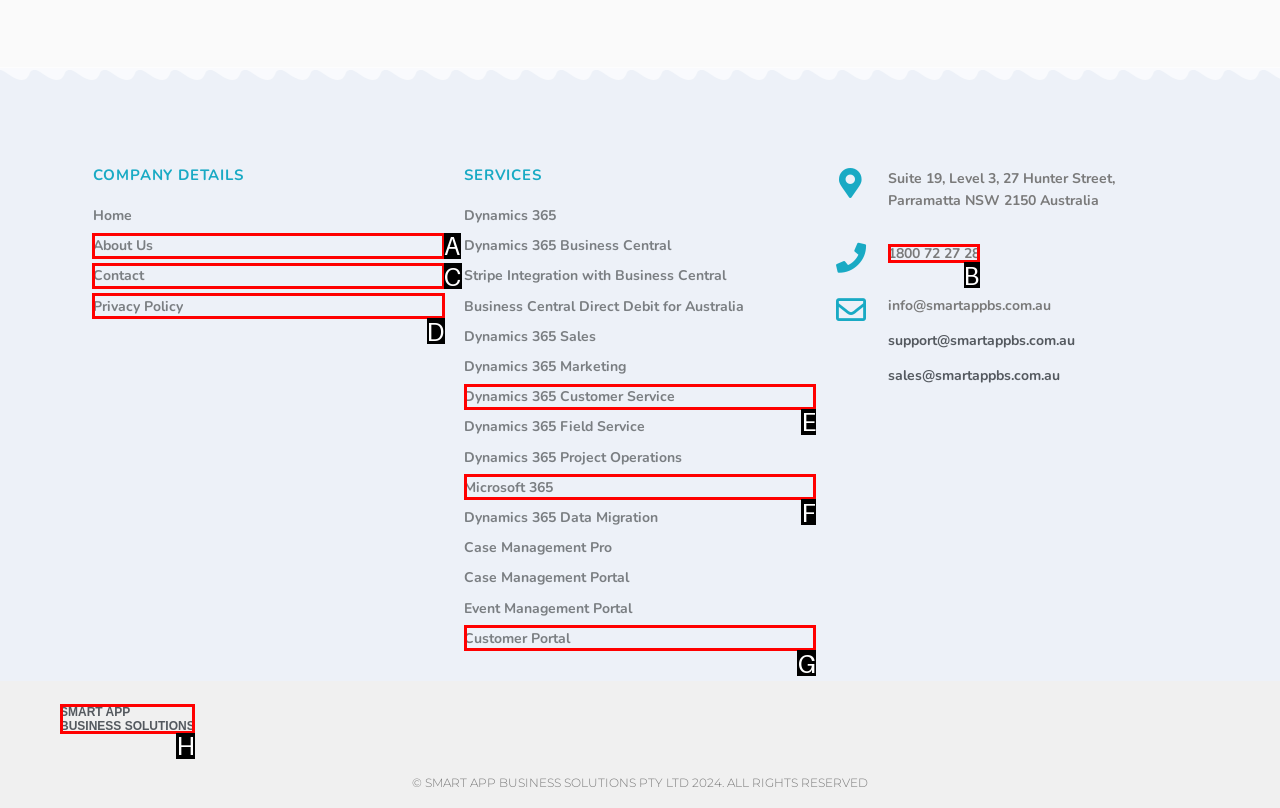For the instruction: Click on the '1800 72 27 28' phone number, which HTML element should be clicked?
Respond with the letter of the appropriate option from the choices given.

B